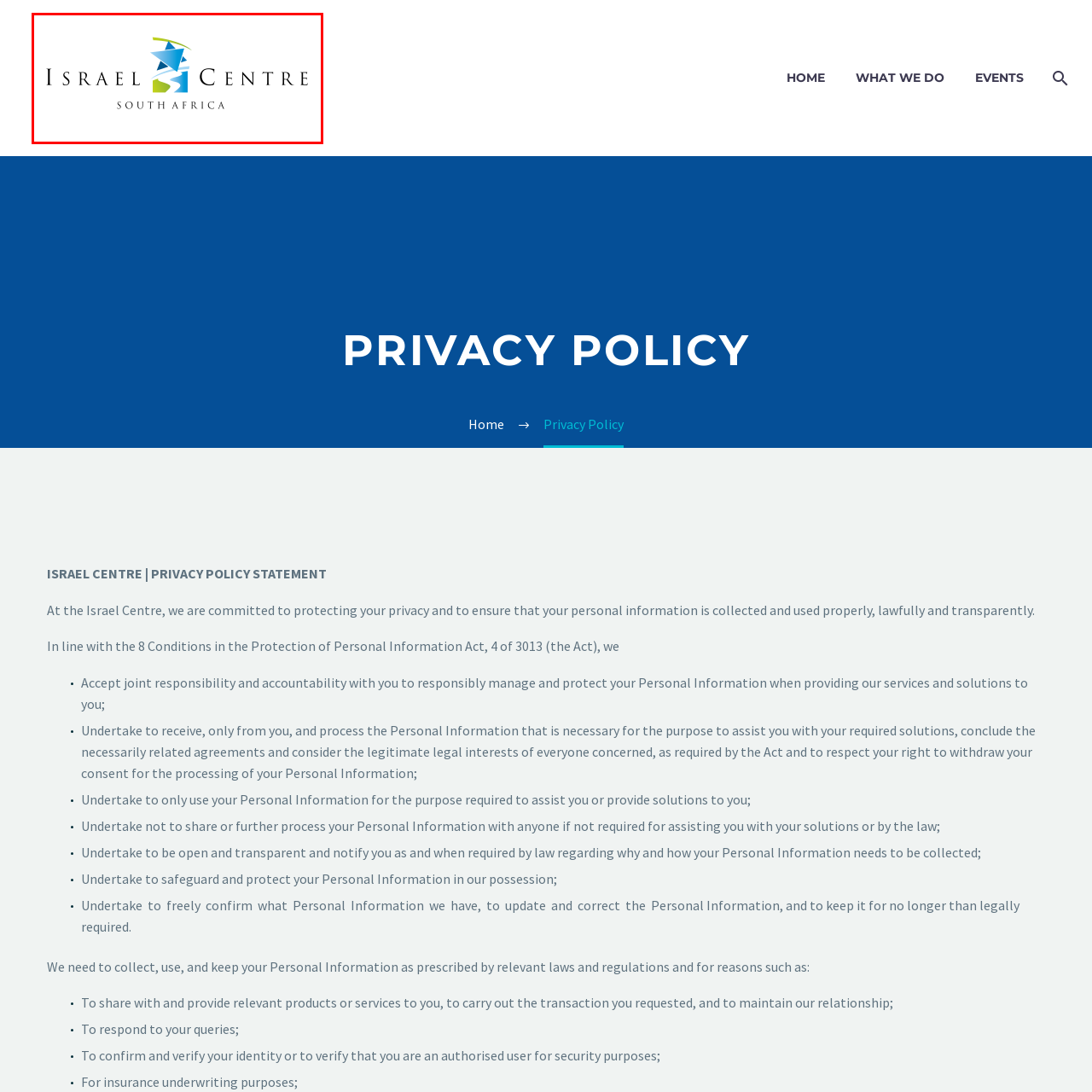What font style is used for the text 'ISRAEL CENTRE'?
Please examine the image within the red bounding box and provide a comprehensive answer based on the visual details you observe.

The caption describes the text 'ISRAEL CENTRE' as being written in a sophisticated serif font, which clearly emphasizes the organization's identity.